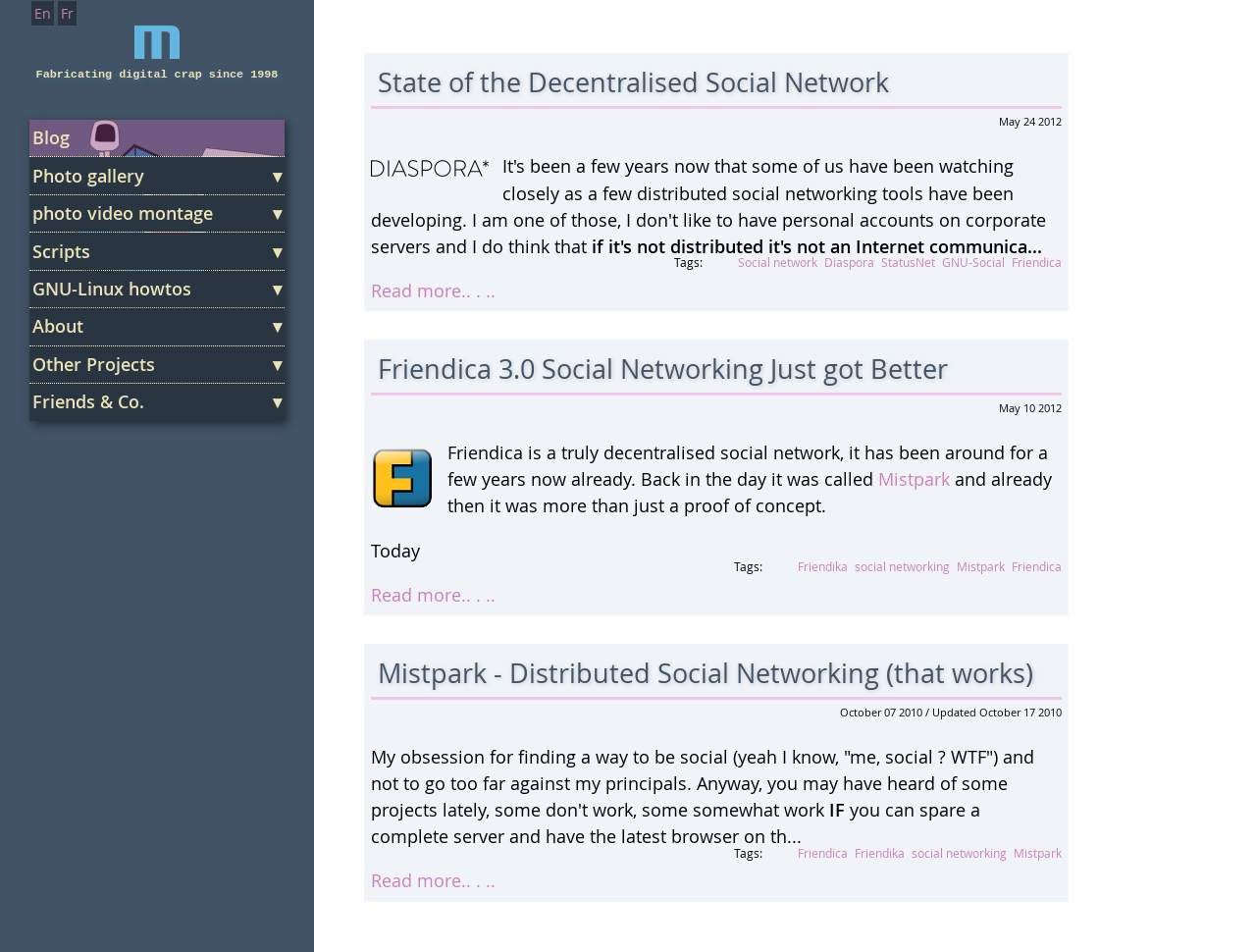What is the date of the second article?
Give a single word or phrase as your answer by examining the image.

May 10 2012